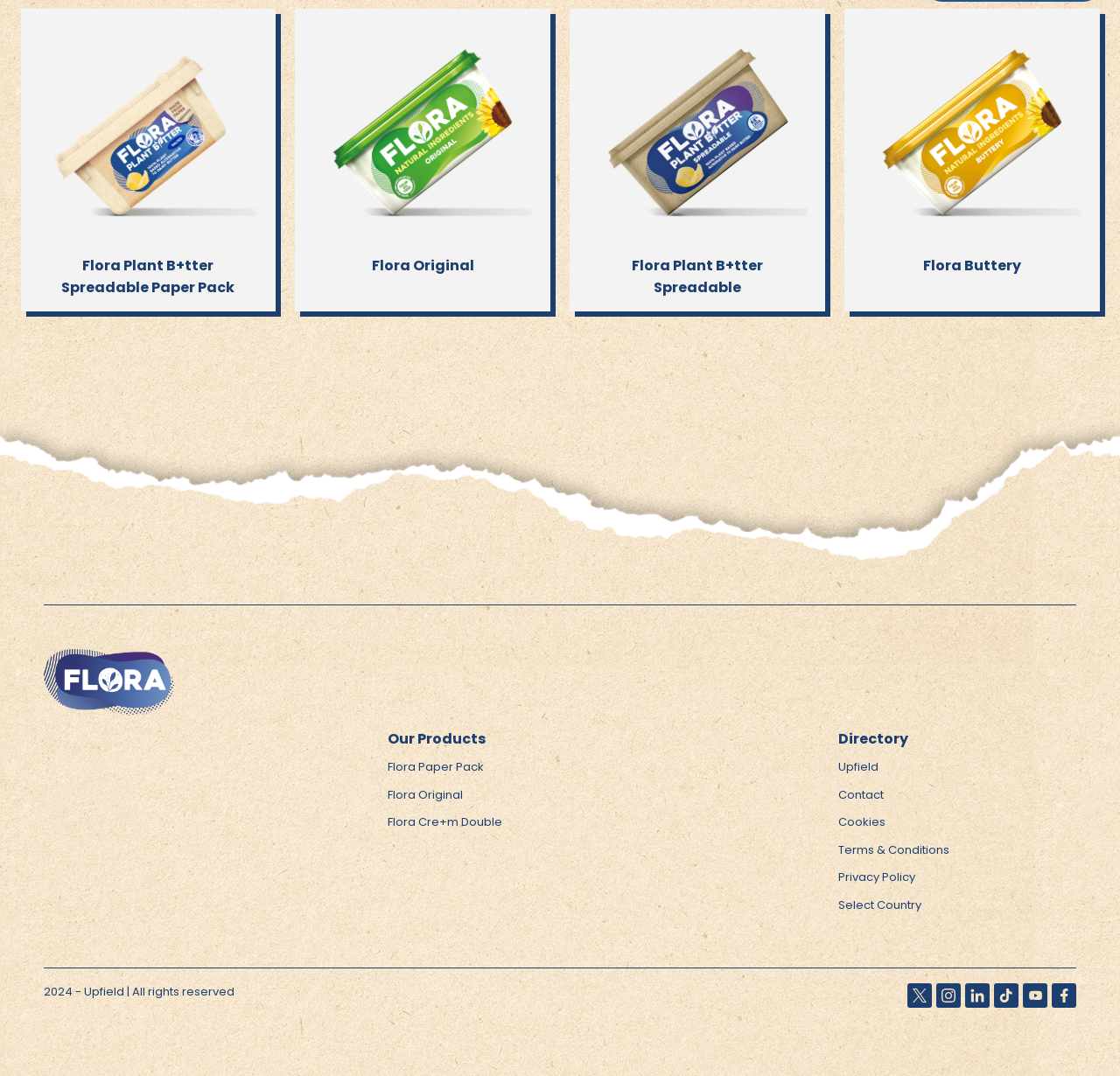Can you identify the bounding box coordinates of the clickable region needed to carry out this instruction: 'Go to Our Products'? The coordinates should be four float numbers within the range of 0 to 1, stated as [left, top, right, bottom].

[0.346, 0.679, 0.536, 0.695]